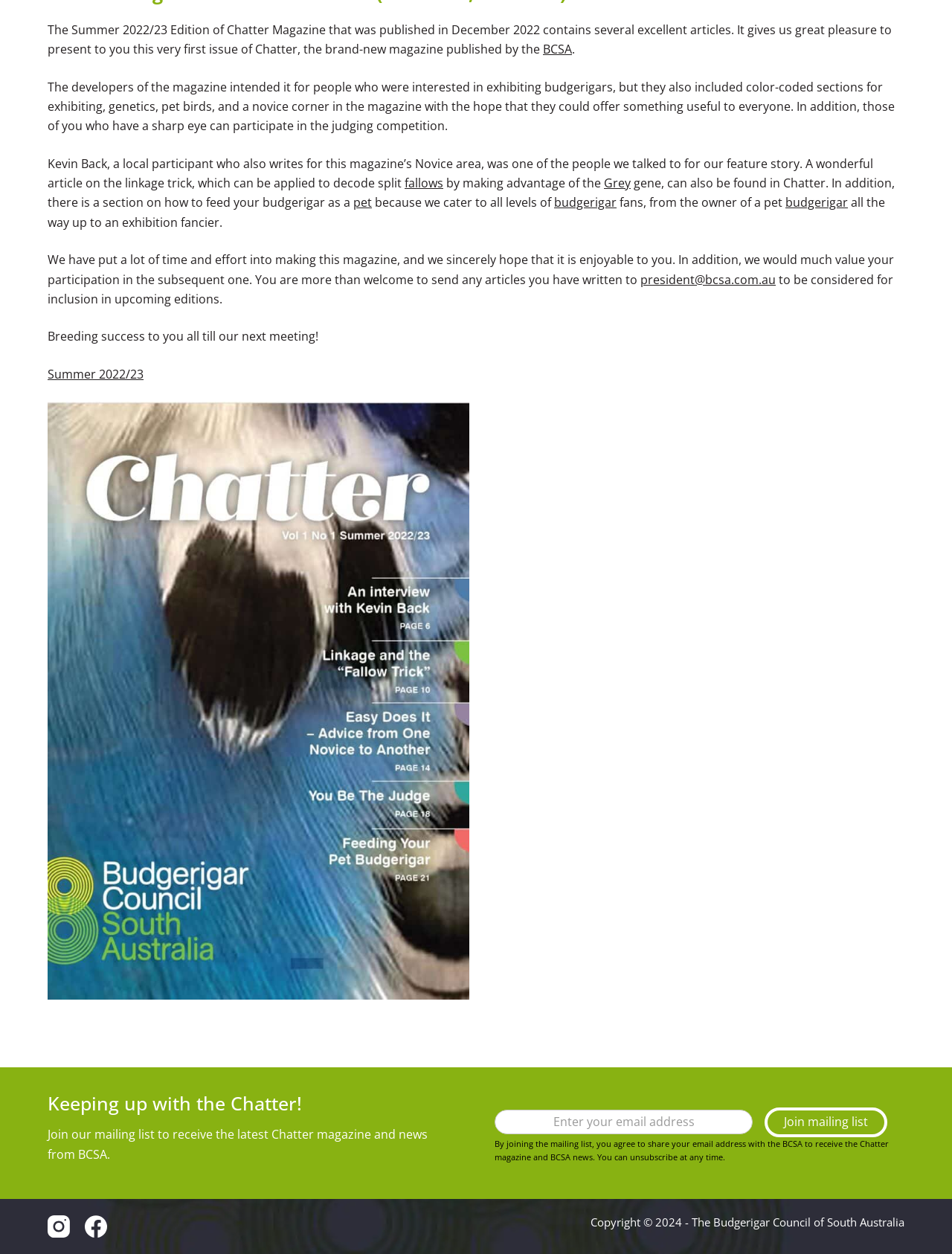Find the coordinates for the bounding box of the element with this description: "aria-label="Instagram"".

[0.05, 0.969, 0.073, 0.987]